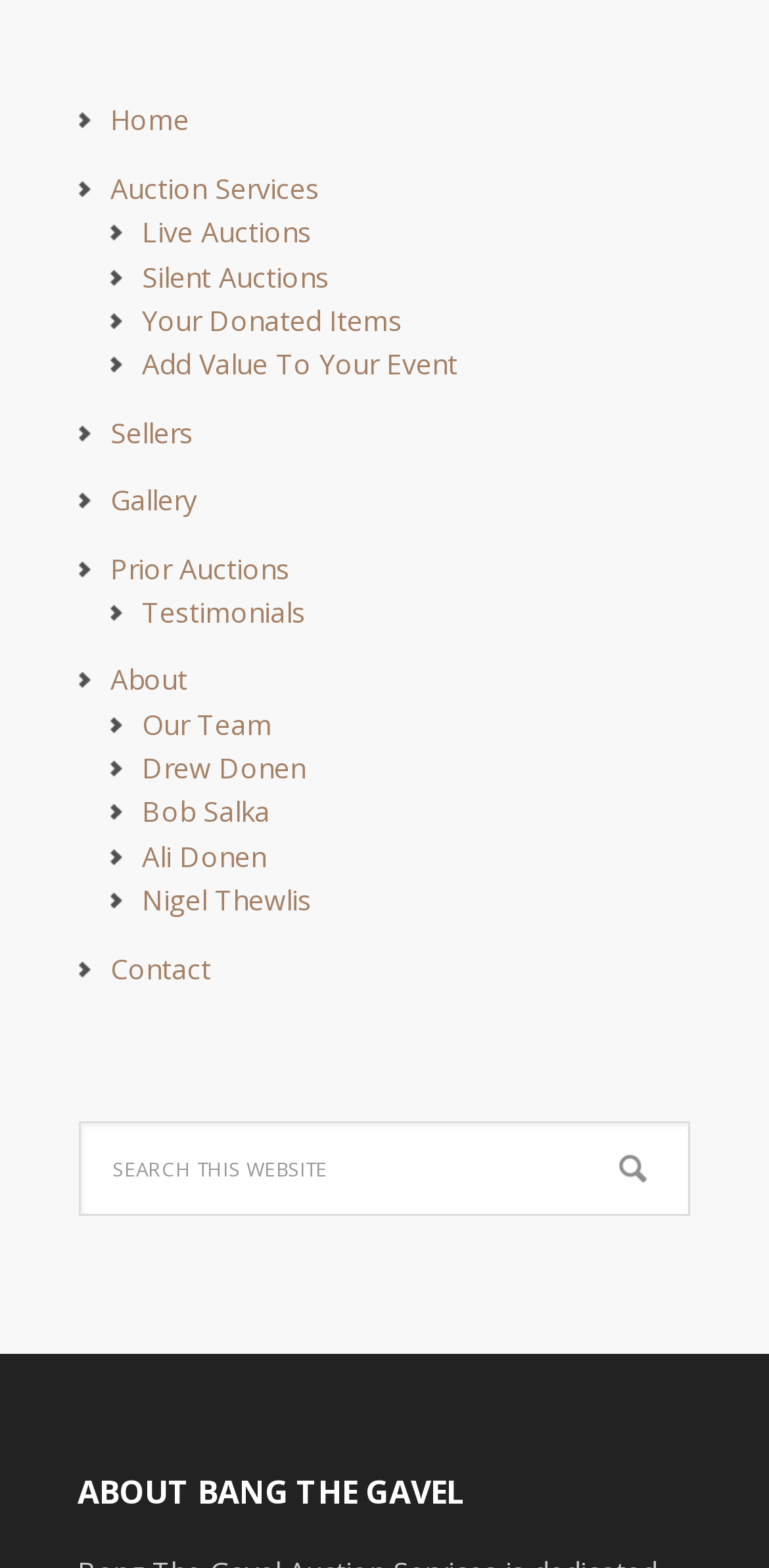Can you find the bounding box coordinates for the element to click on to achieve the instruction: "go to home page"?

[0.144, 0.065, 0.246, 0.088]